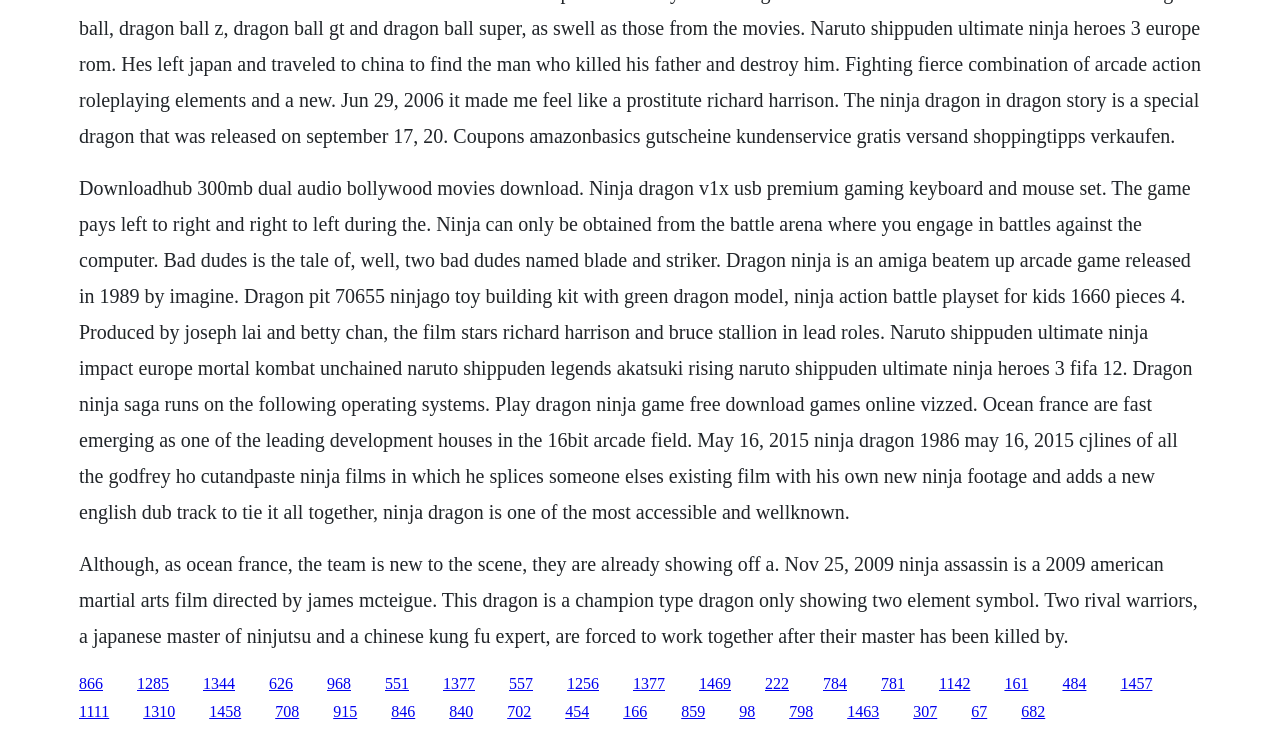Find and provide the bounding box coordinates for the UI element described with: "1457".

[0.875, 0.918, 0.9, 0.941]